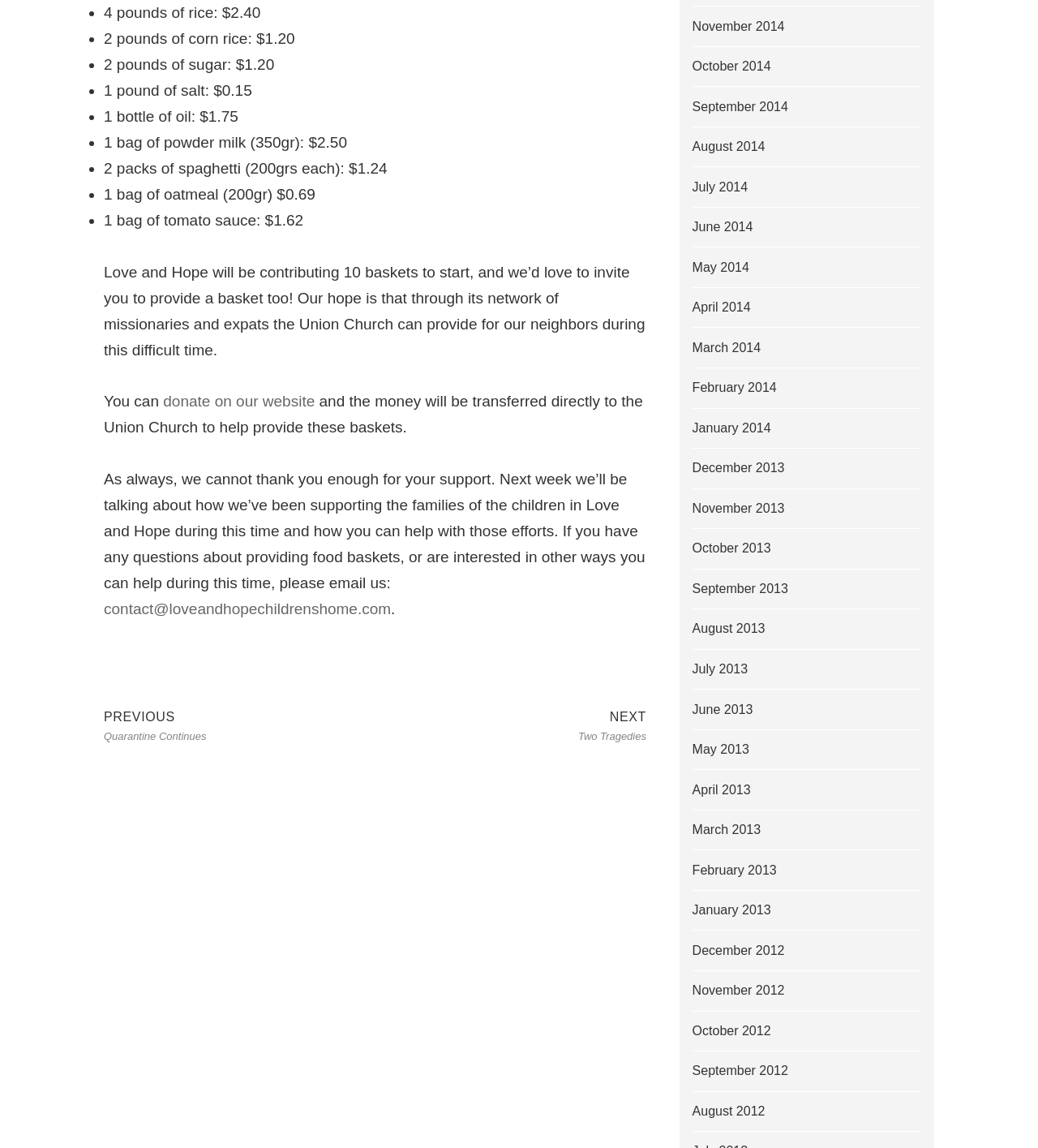What is the purpose of donating on the website?
Please respond to the question thoroughly and include all relevant details.

The text states that 'You can donate on our website and the money will be transferred directly to the Union Church to help provide these baskets'.